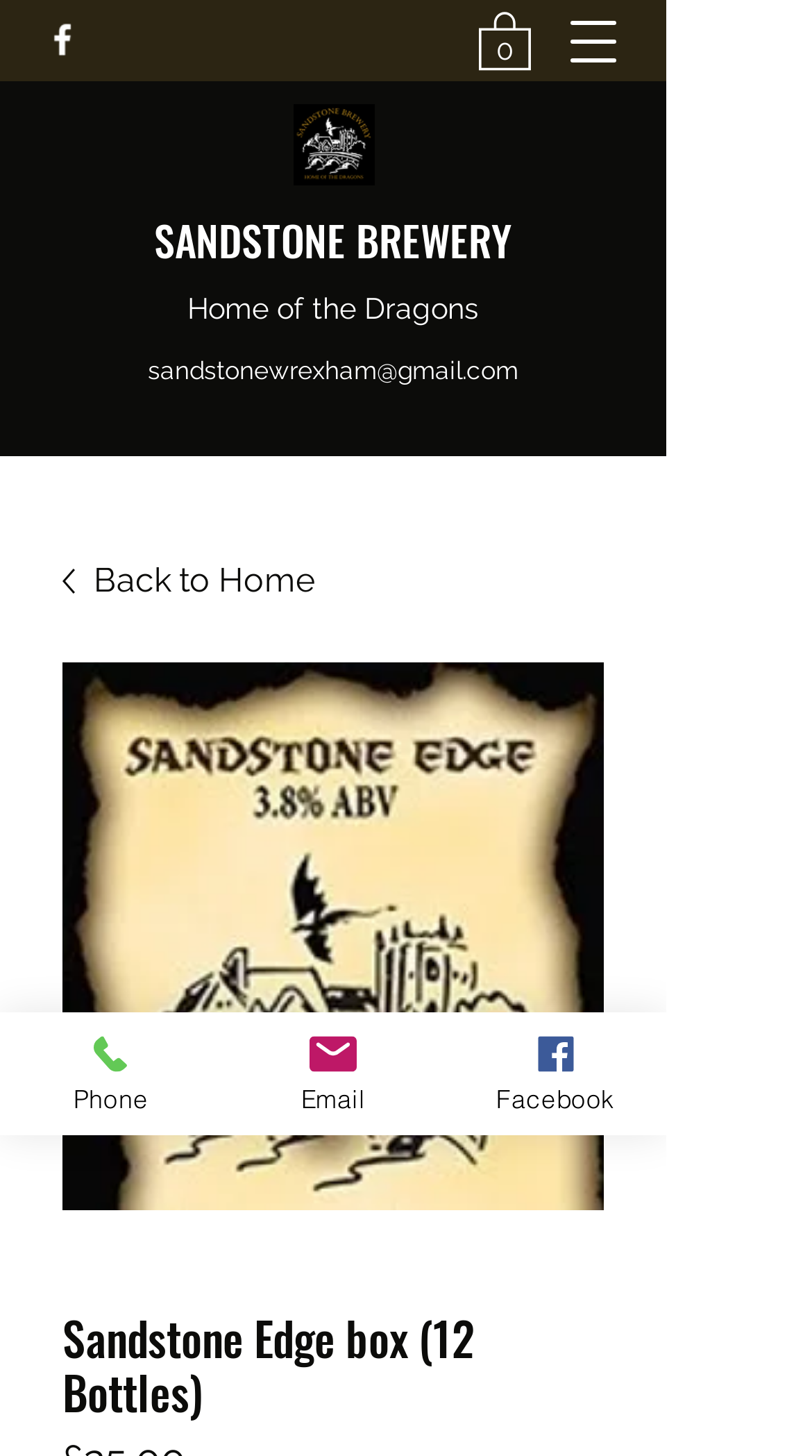Pinpoint the bounding box coordinates of the area that should be clicked to complete the following instruction: "Call the brewery". The coordinates must be given as four float numbers between 0 and 1, i.e., [left, top, right, bottom].

[0.0, 0.695, 0.274, 0.78]